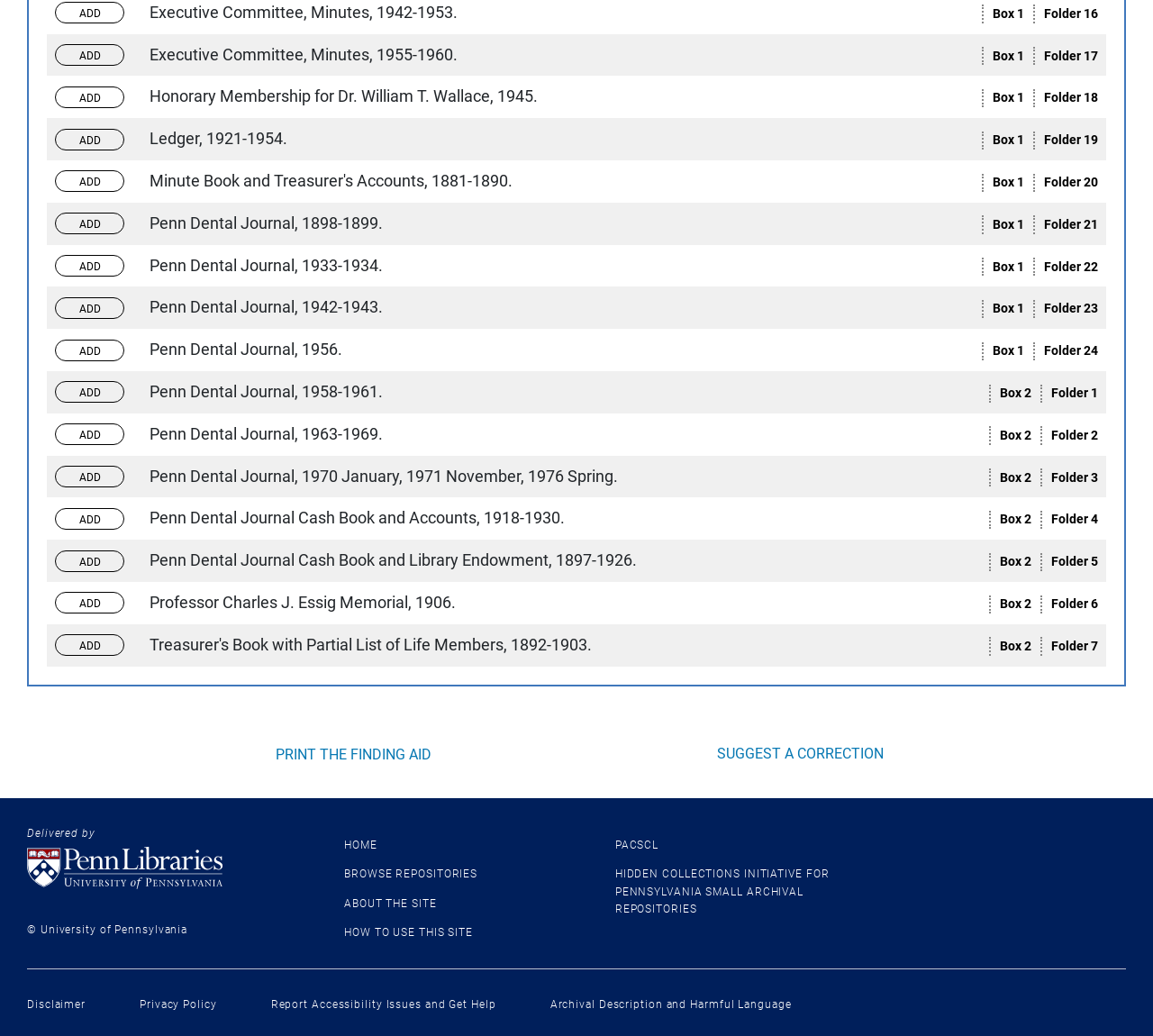Find the bounding box coordinates of the UI element according to this description: "Archival Description and Harmful Language".

[0.477, 0.963, 0.686, 0.976]